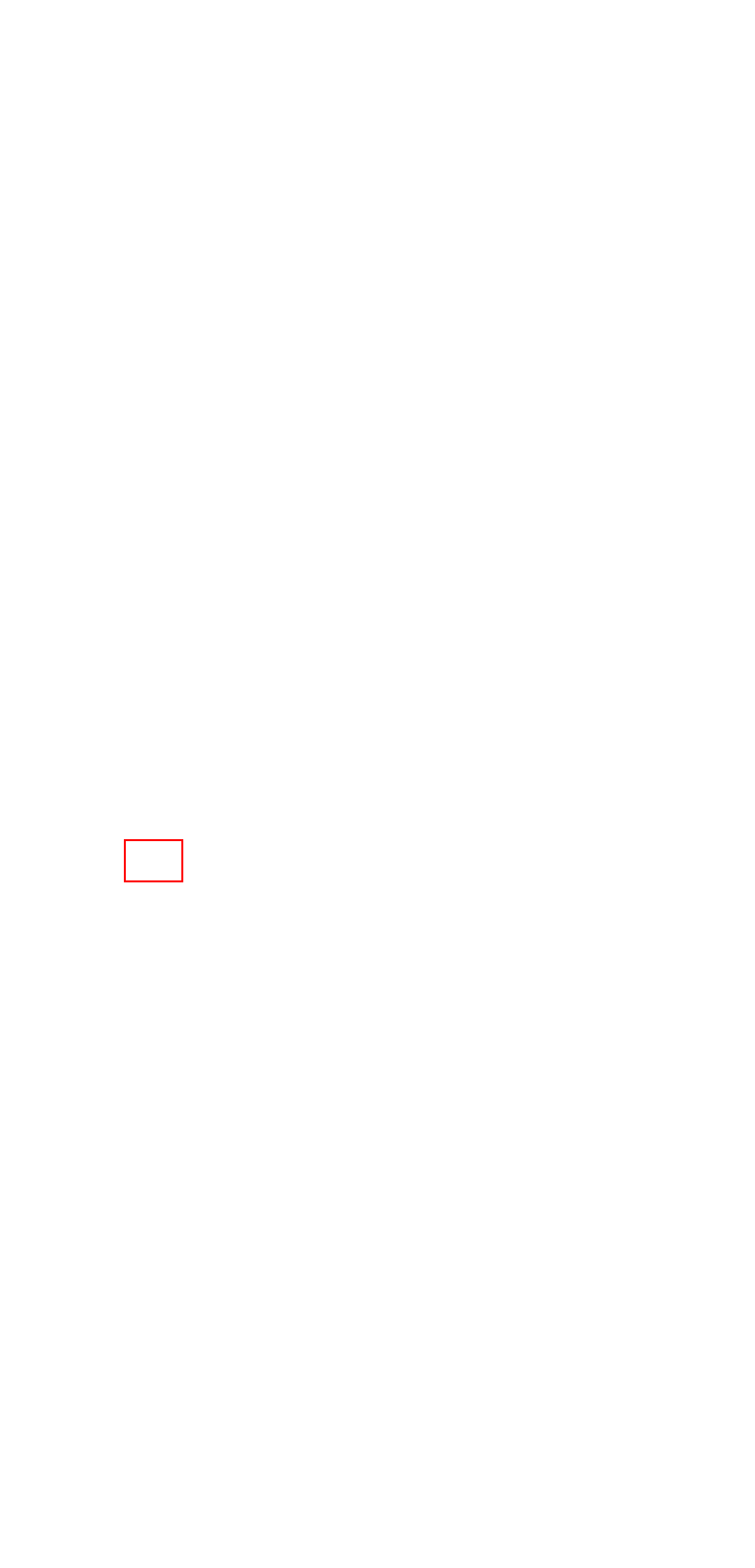A screenshot of a webpage is given, featuring a red bounding box around a UI element. Please choose the webpage description that best aligns with the new webpage after clicking the element in the bounding box. These are the descriptions:
A. Hydrocarbons | Natural refrigerants for lowering GWP  | Danfoss
B. HCFC and CFC phase out | Learn about sustainable energy | Danfoss
C. Refrigerants and energy efficiency | Sustainable refrigeration | Danfoss
D. Learn about CO₂ as a natural refrigerant | High energy efficiency | Danfoss | Danfoss
E. Refrigerants for lower Global Warming Potential | Explore options | Danfoss
F. Adapt to SNAP: Navigating EPA’s final refrigerant rule | Danfoss
G. Safety standards and building codes | Refrigerants energy and efficiency | Danfoss | Danfoss
H. China HCFC Phaseout Management Plan (HPMP) | Danfoss

D